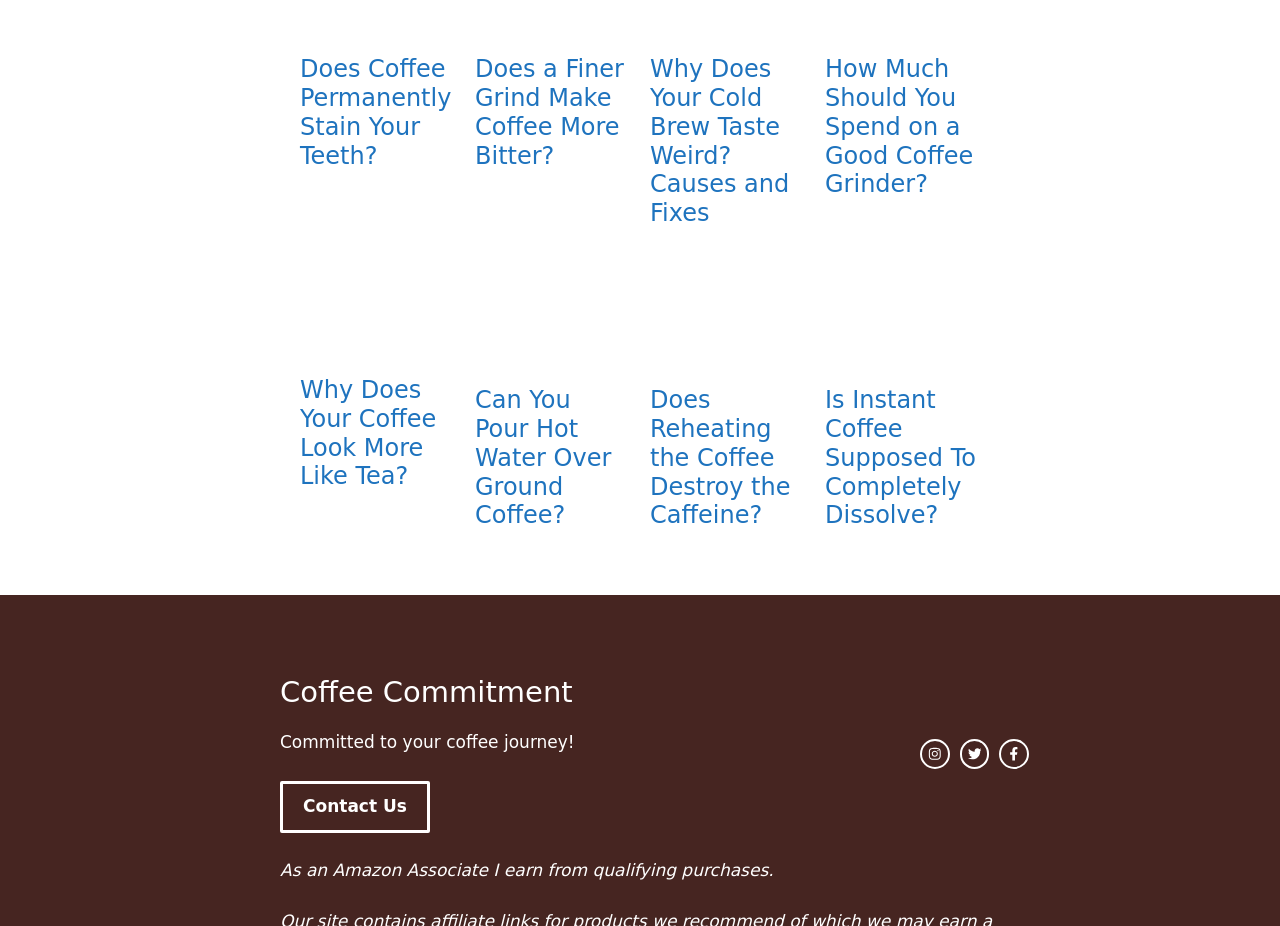What is the disclaimer about?
Can you give a detailed and elaborate answer to the question?

The disclaimer at the bottom of the webpage states 'As an Amazon Associate I earn from qualifying purchases.' which suggests that the disclaimer is about the webpage being an Amazon Associate and earning from qualifying purchases.